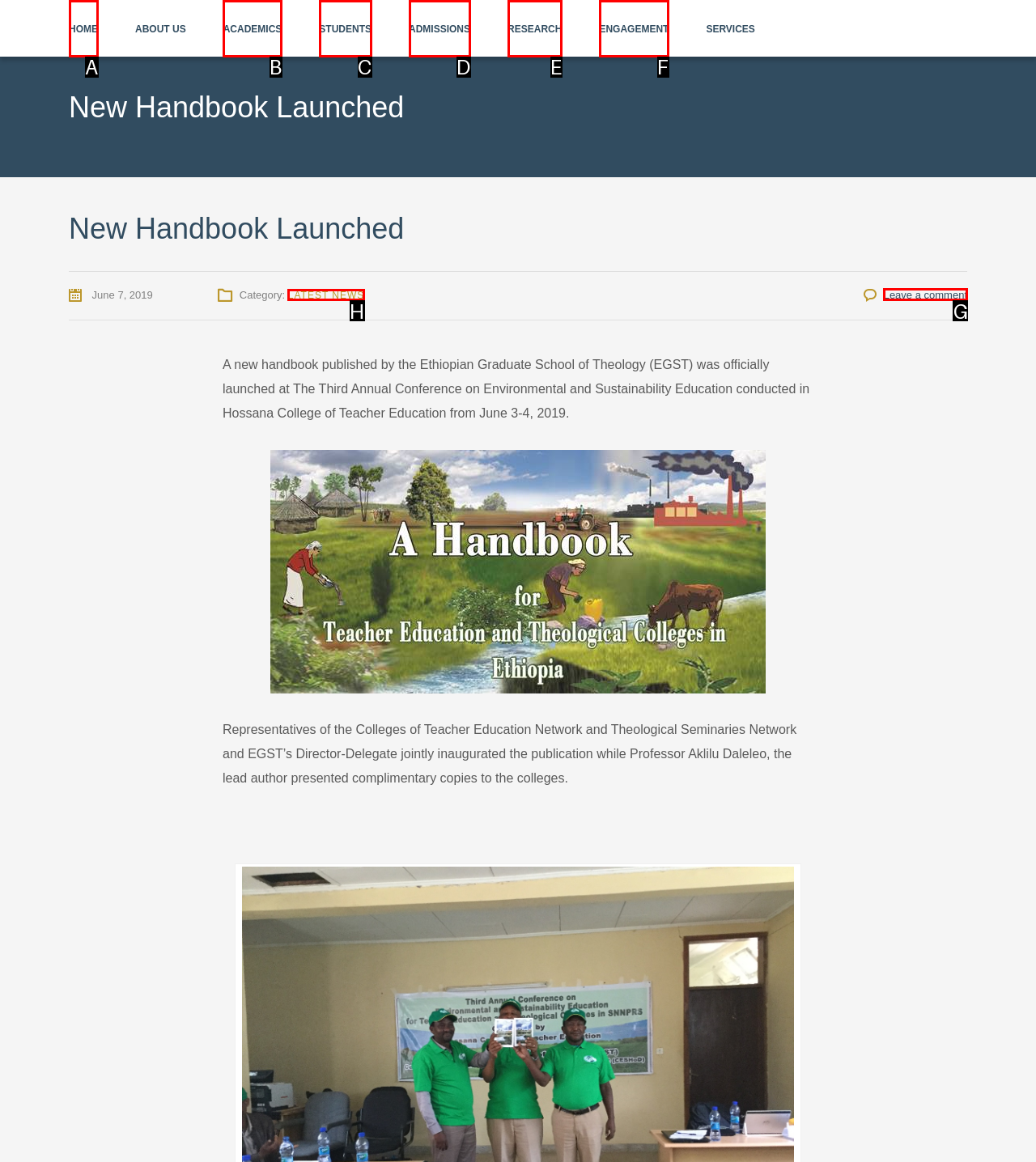Tell me which letter corresponds to the UI element that should be clicked to fulfill this instruction: leave a comment
Answer using the letter of the chosen option directly.

G